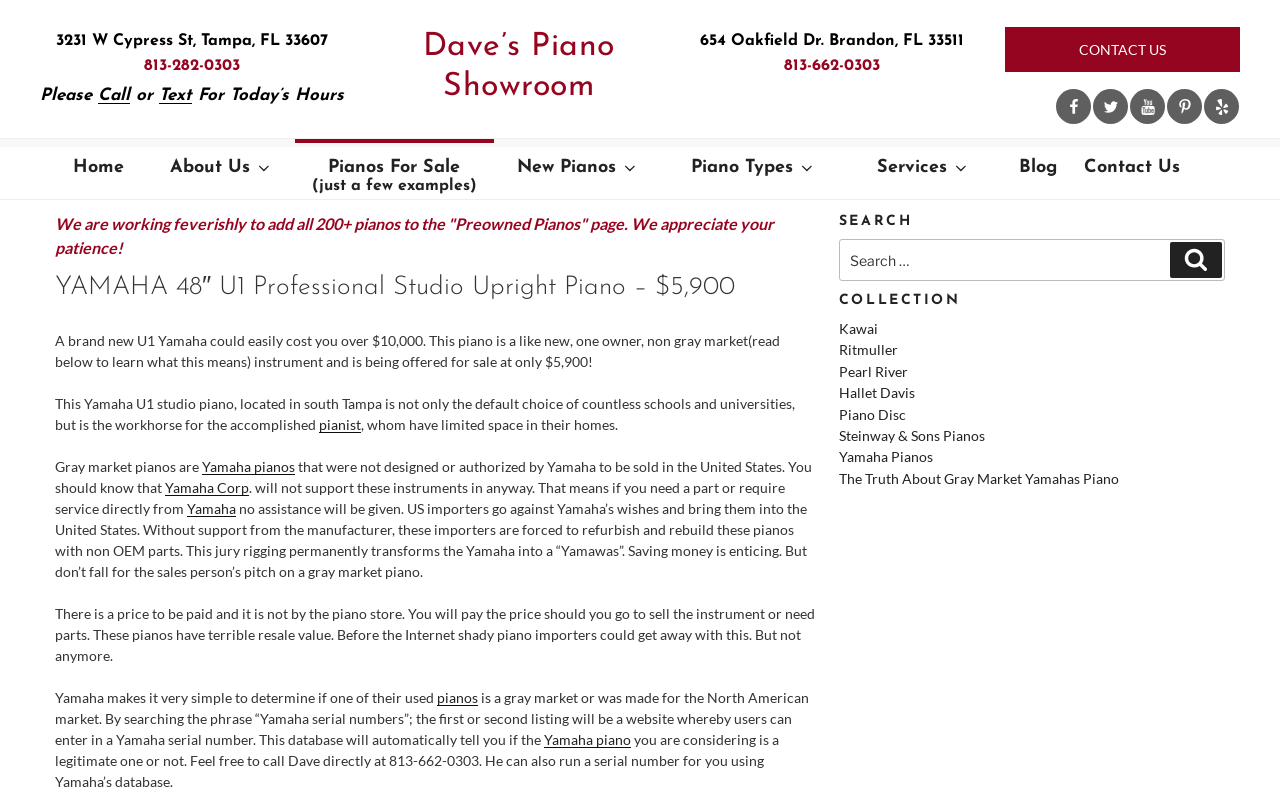Specify the bounding box coordinates of the area to click in order to execute this command: 'Learn about Yamaha pianos'. The coordinates should consist of four float numbers ranging from 0 to 1, and should be formatted as [left, top, right, bottom].

[0.158, 0.575, 0.23, 0.597]